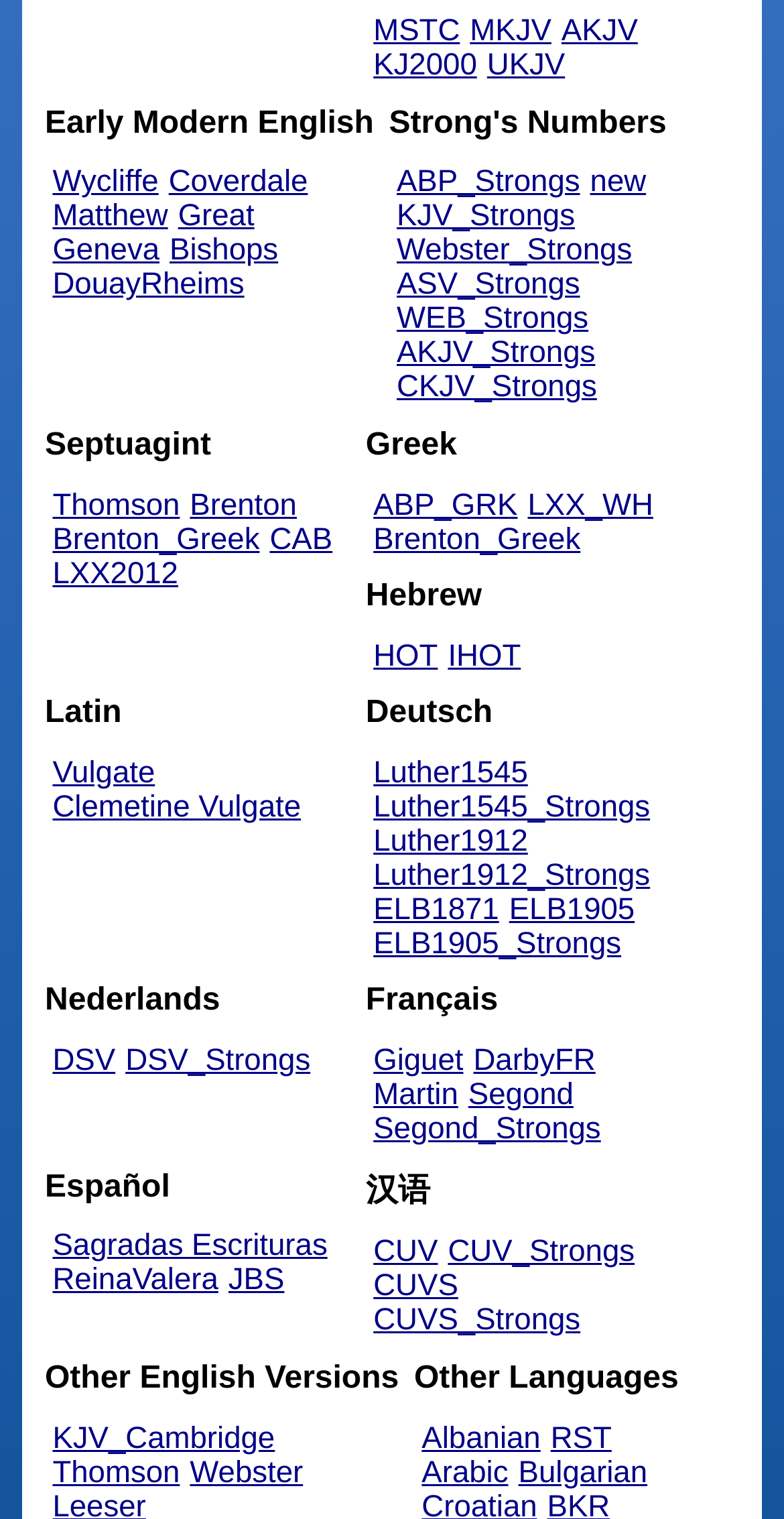How many languages are supported?
Give a single word or phrase as your answer by examining the image.

At least 10